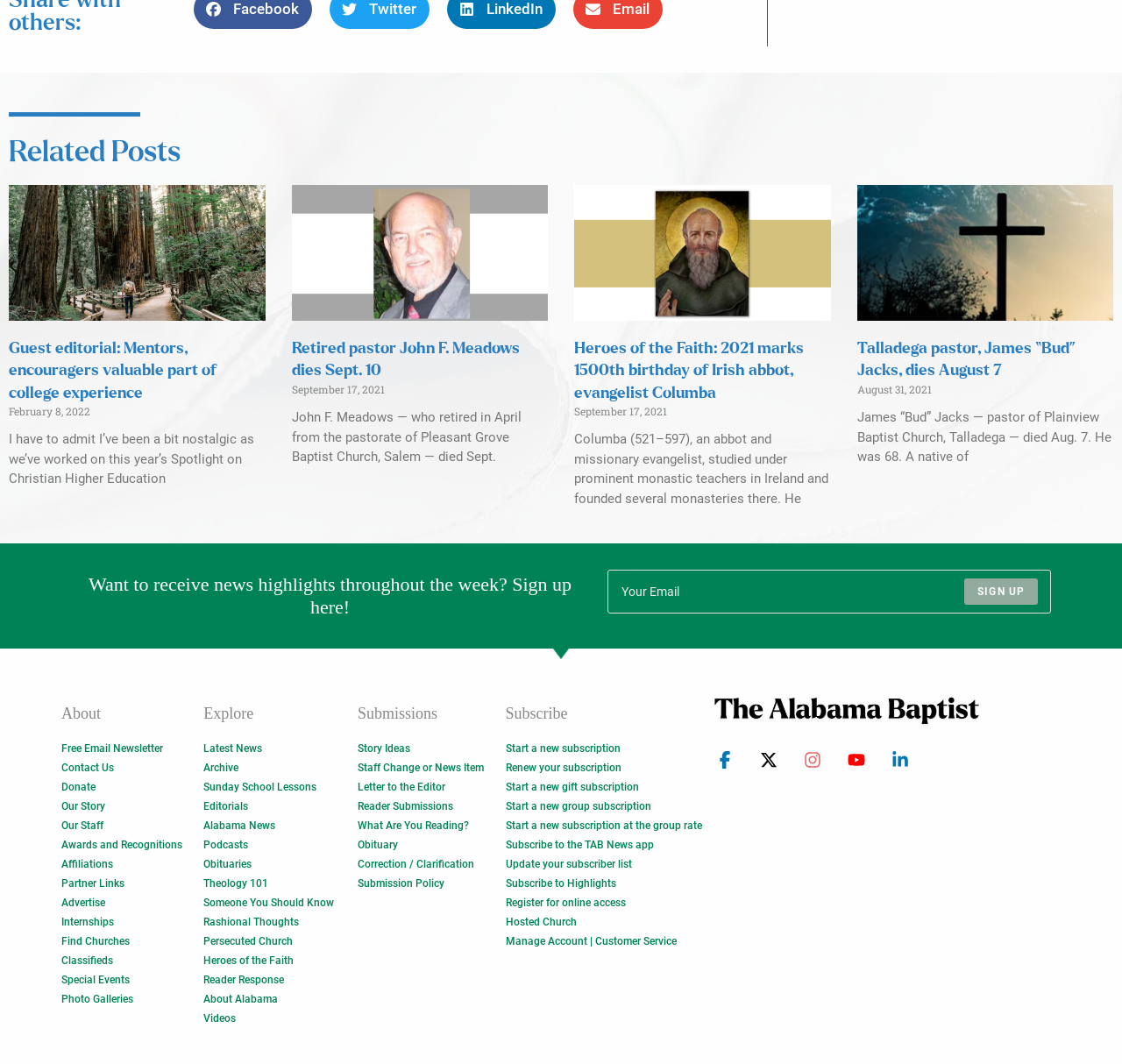What is the purpose of the 'Subscribe' section?
Refer to the screenshot and answer in one word or phrase.

To manage subscriptions